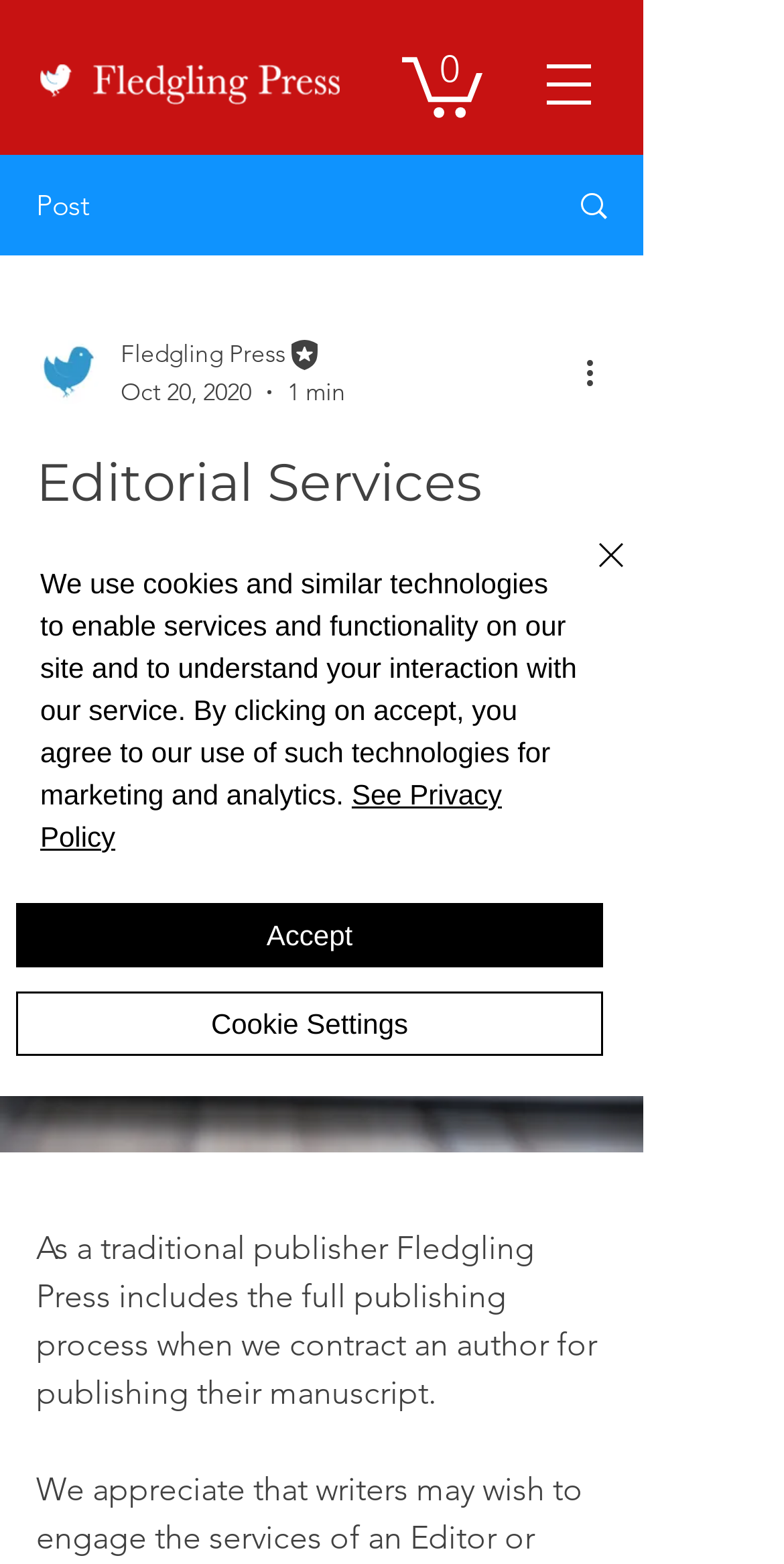Please provide a one-word or short phrase answer to the question:
What is the date mentioned in the webpage?

Oct 20, 2020